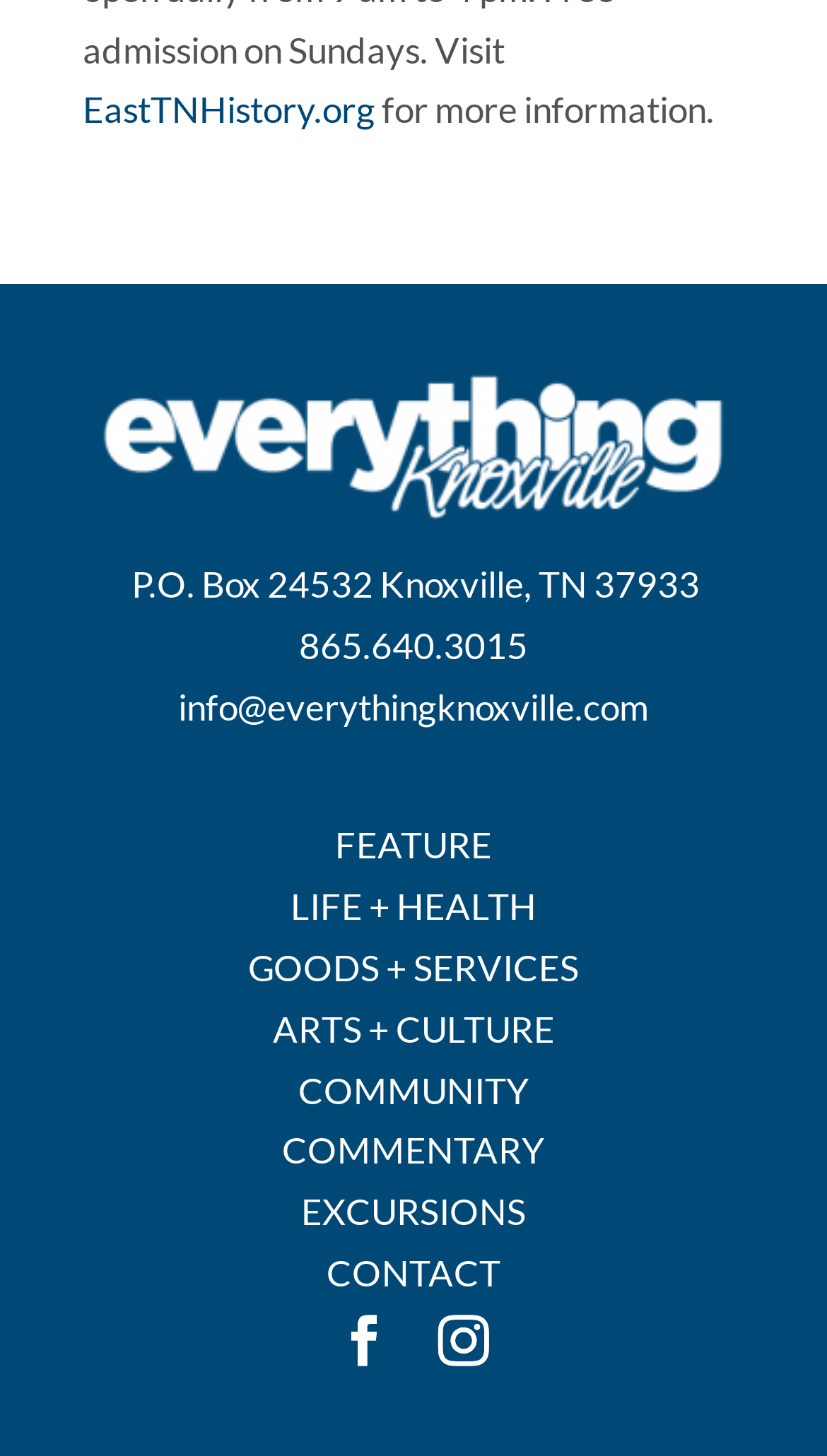Provide your answer in a single word or phrase: 
What is the phone number on the webpage?

865.640.3015